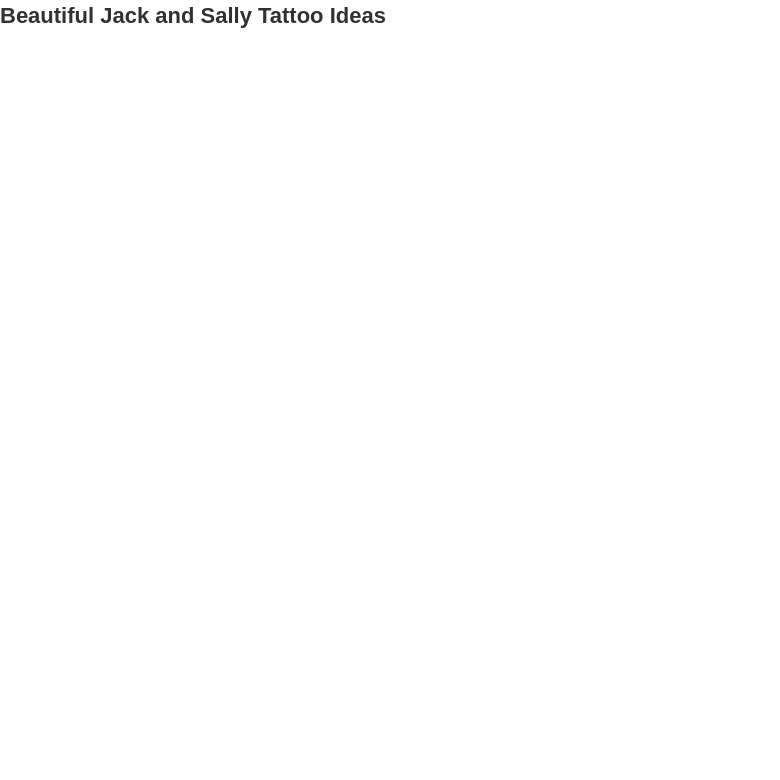Please give a concise answer to this question using a single word or phrase: 
What is the significance of Jack and Sally's portrayal in this tattoo?

Deep connection